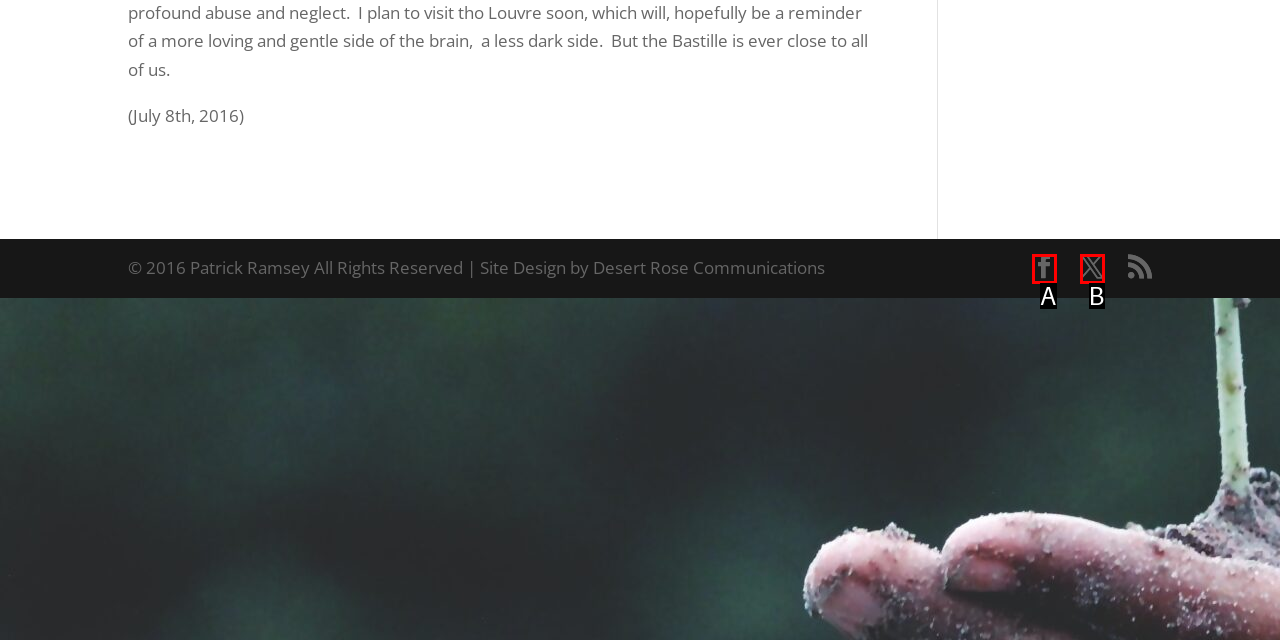Identify the HTML element that corresponds to the description: Facebook Provide the letter of the matching option directly from the choices.

A